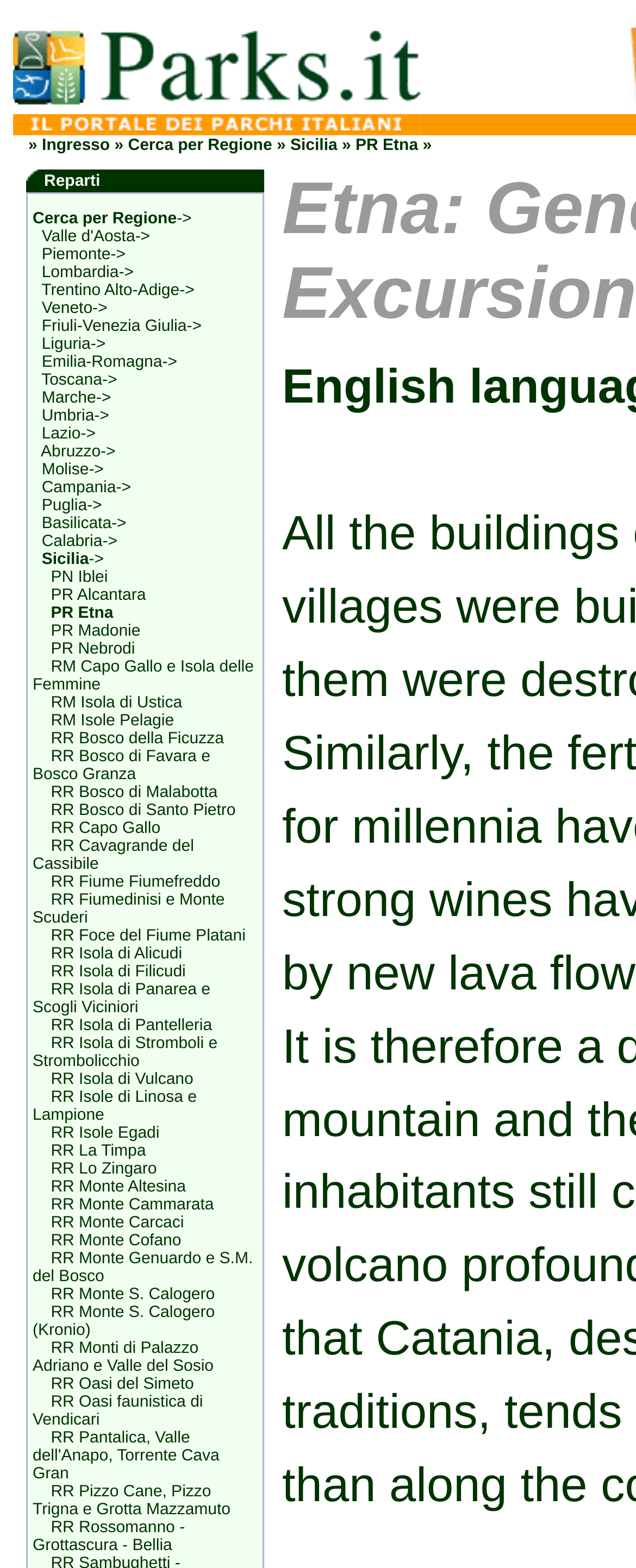Generate a comprehensive description of the contents of the webpage.

This webpage is about Etna: Genesis, featuring lava flows and excursions to the craters. At the top, there is a logo image of "Parks.it - Il Portale dei Parchi italiani" and a few links, including "Ingresso", "Cerca per Regione", and "Sicilia". Below these links, there is a table with two columns, where the left column contains an image and the right column has the title "Reparti".

The main content of the webpage is a list of links, organized by region, with each region having multiple links to different parks and natural reserves. The list is divided into sections, separated by blank spaces, and each section has a few links. The links are labeled with the name of the park or reserve, followed by an arrow symbol. There are a total of 27 links, covering various regions in Italy, including Valle d'Aosta, Piemonte, Lombardia, and Sicilia, among others.

The links are arranged in a vertical column, with each link below the previous one. The webpage has a simple and clean layout, making it easy to navigate and find information about the different parks and natural reserves in Italy.